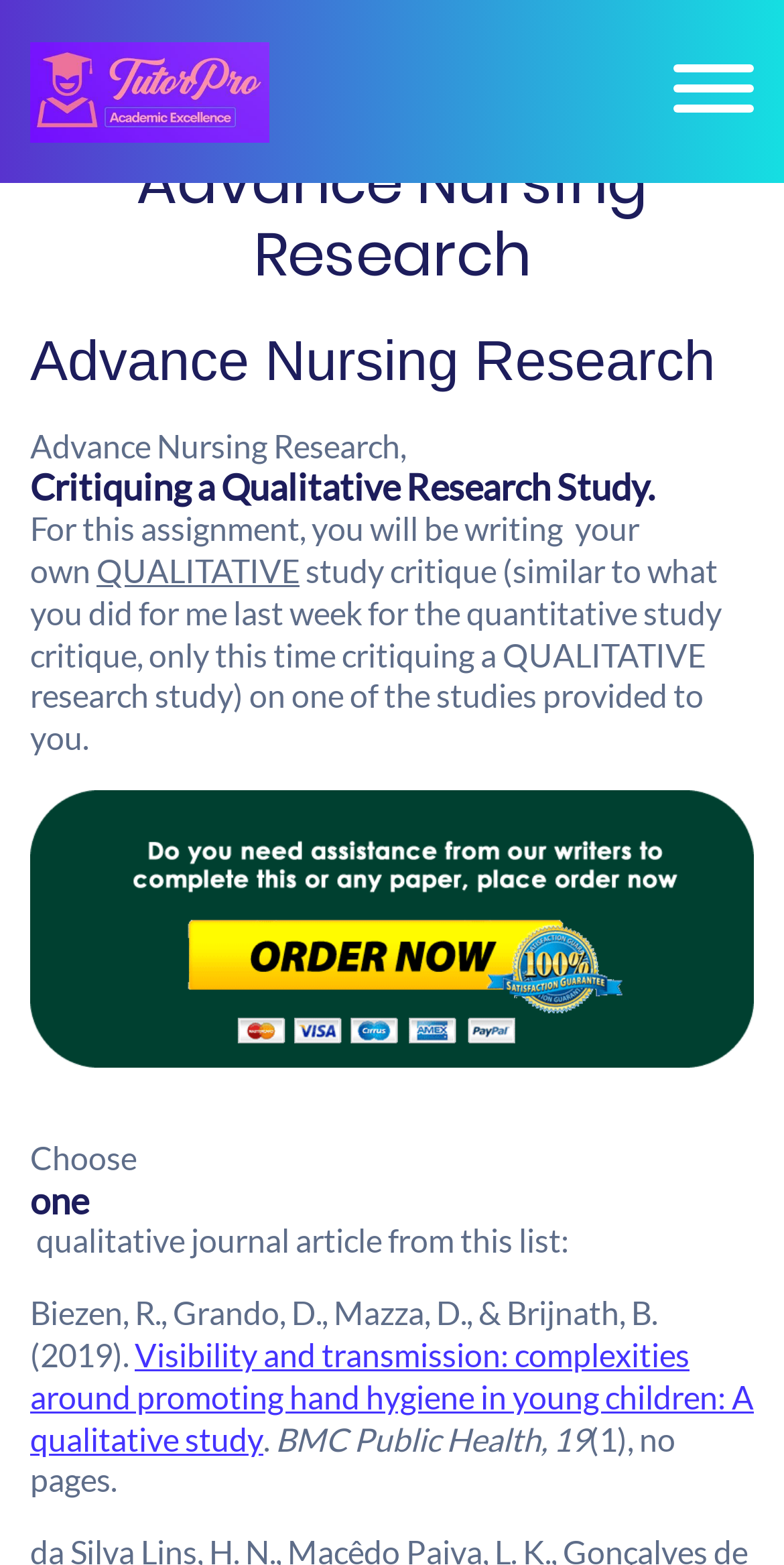Identify and provide the title of the webpage.

Advance Nursing Research